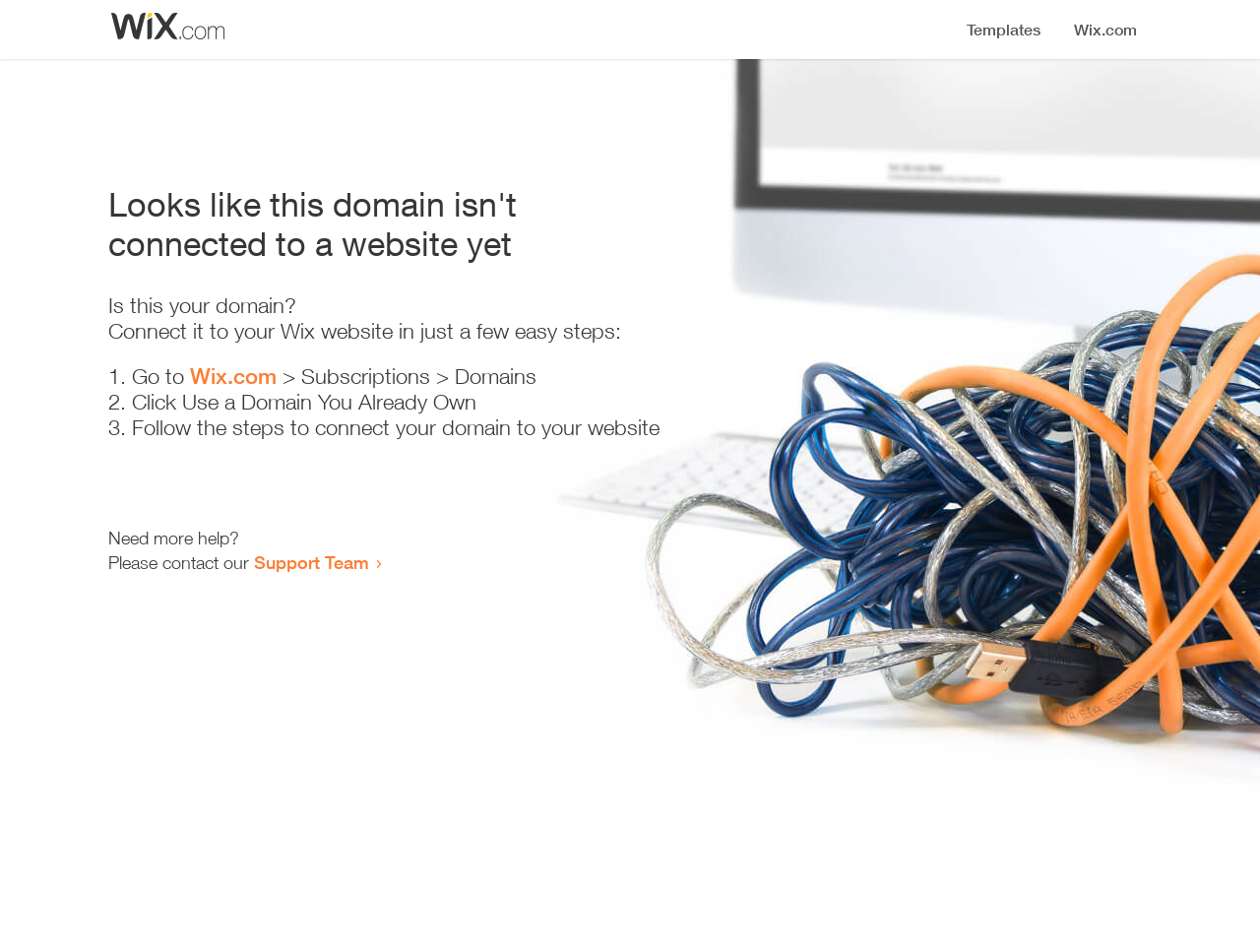Given the content of the image, can you provide a detailed answer to the question?
How many steps are required to connect the domain?

The webpage provides a list of steps to connect the domain, which includes 3 list markers ('1.', '2.', '3.') indicating that there are 3 steps to follow.